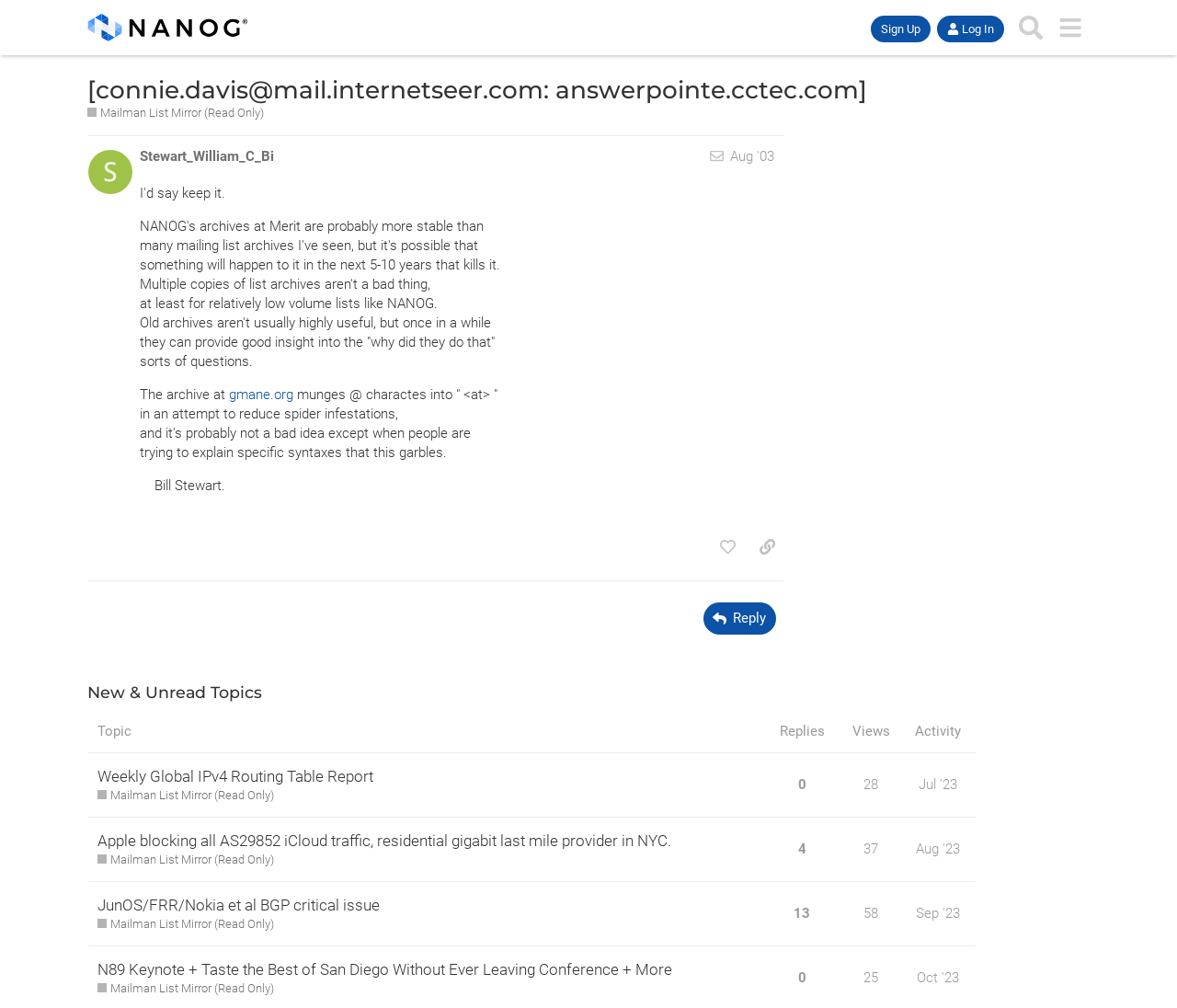Given the description: "Mailman List Mirror (Read Only)", determine the bounding box coordinates of the UI element. The coordinates should be formatted as four float numbers between 0 and 1, [left, top, right, bottom].

[0.083, 0.909, 0.233, 0.925]